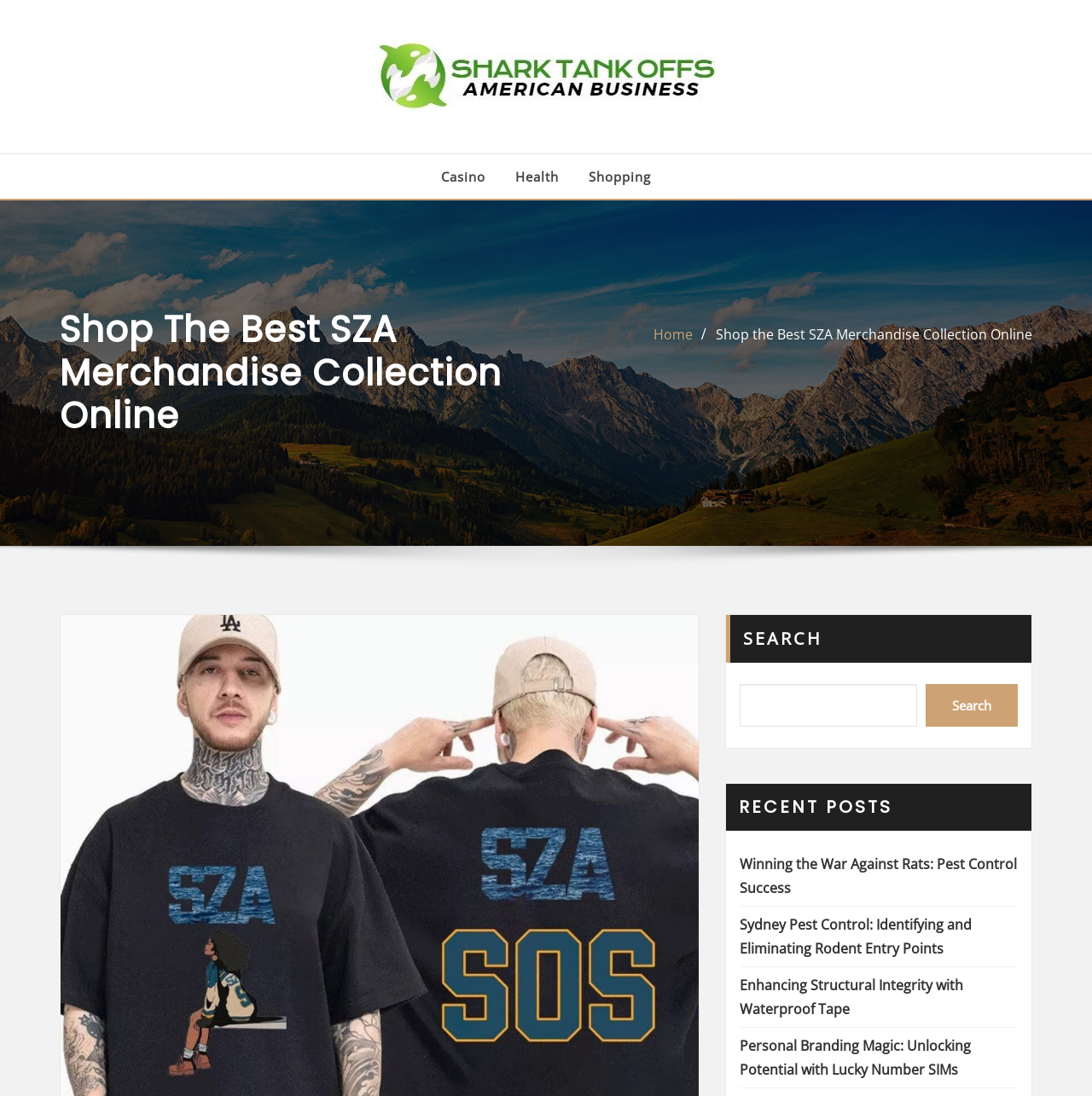Refer to the image and provide an in-depth answer to the question: 
What is the topic of the link 'Winning the War Against Rats: Pest Control Success'?

The title of the link 'Winning the War Against Rats: Pest Control Success' suggests that the topic is related to pest control, specifically about controlling rats.